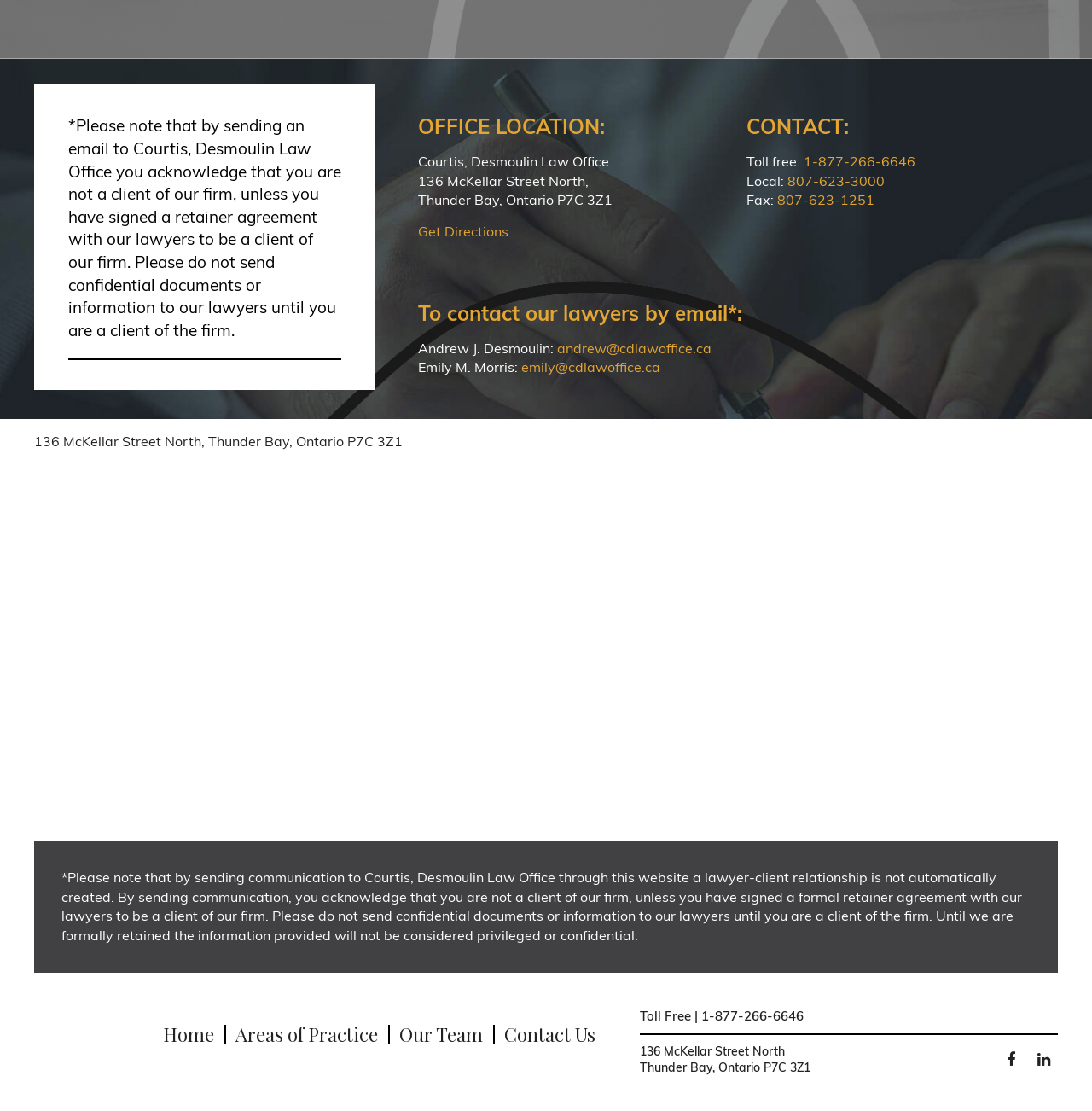Given the description of a UI element: "alt="Viva La Vulva"", identify the bounding box coordinates of the matching element in the webpage screenshot.

None